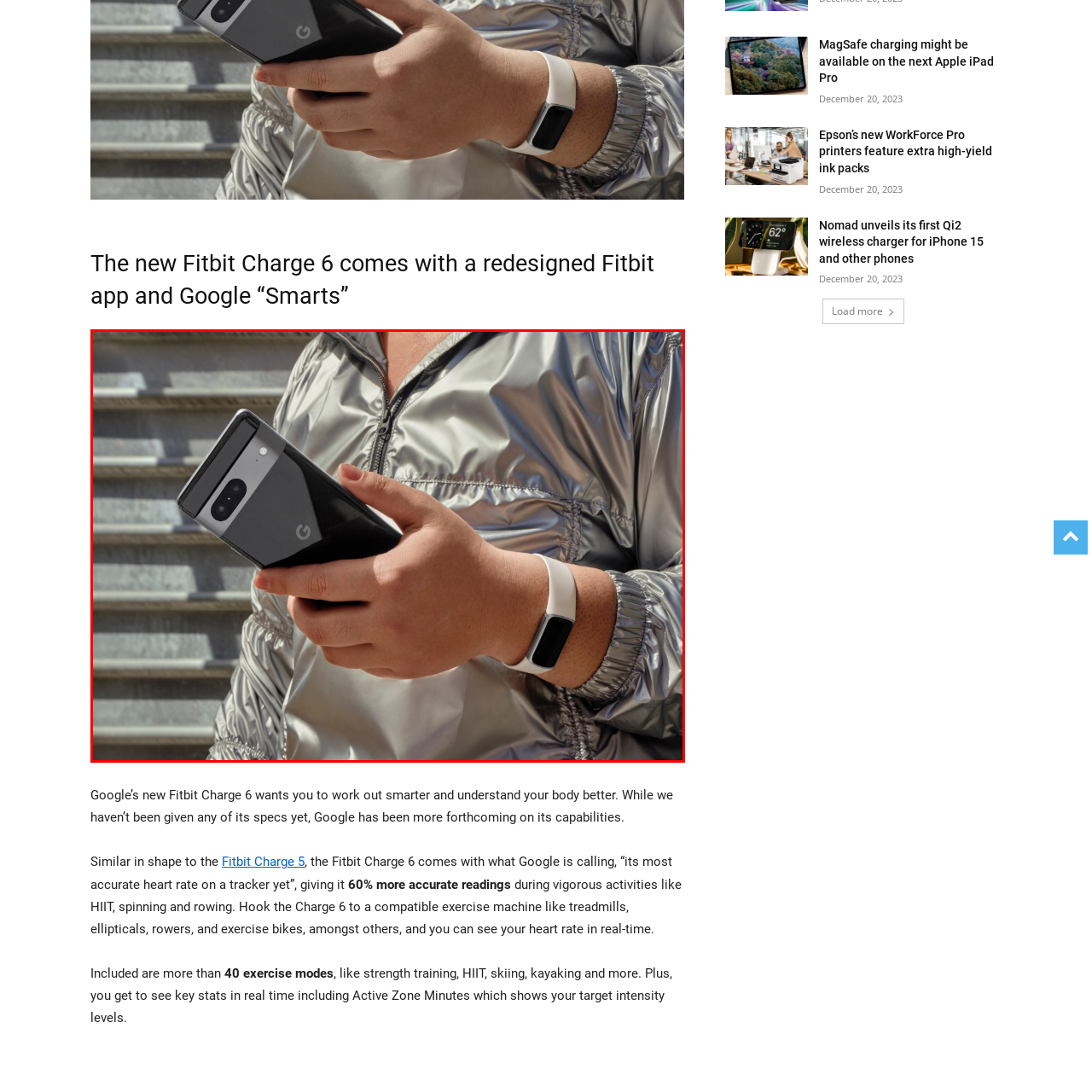What is the purpose of the Fitbit Charge 6?  
Focus on the image bordered by the red line and provide a detailed answer that is thoroughly based on the image's contents.

According to the caption, the Fitbit Charge 6 is noted for its advanced health monitoring features, which aims to help users work out smarter and gain insights into their body, emphasizing Google's integration of technology into everyday fitness and wellness.